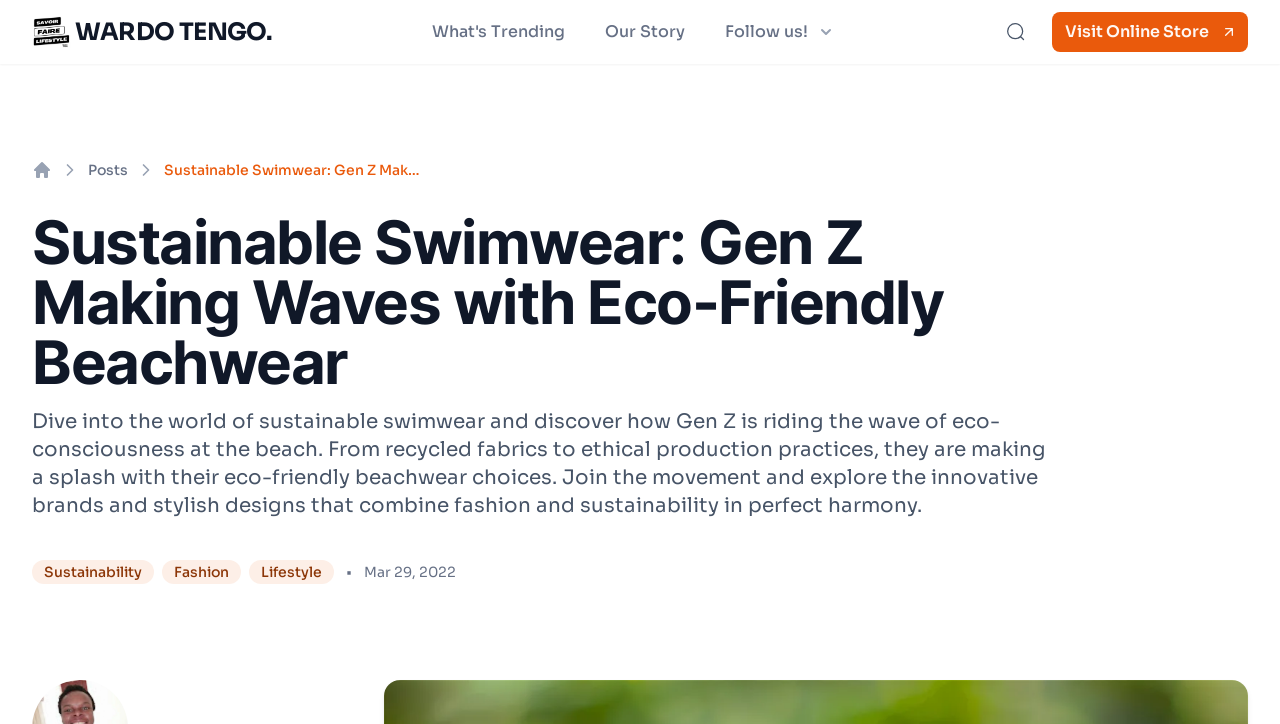Highlight the bounding box coordinates of the region I should click on to meet the following instruction: "Read about sustainability".

[0.025, 0.773, 0.12, 0.807]